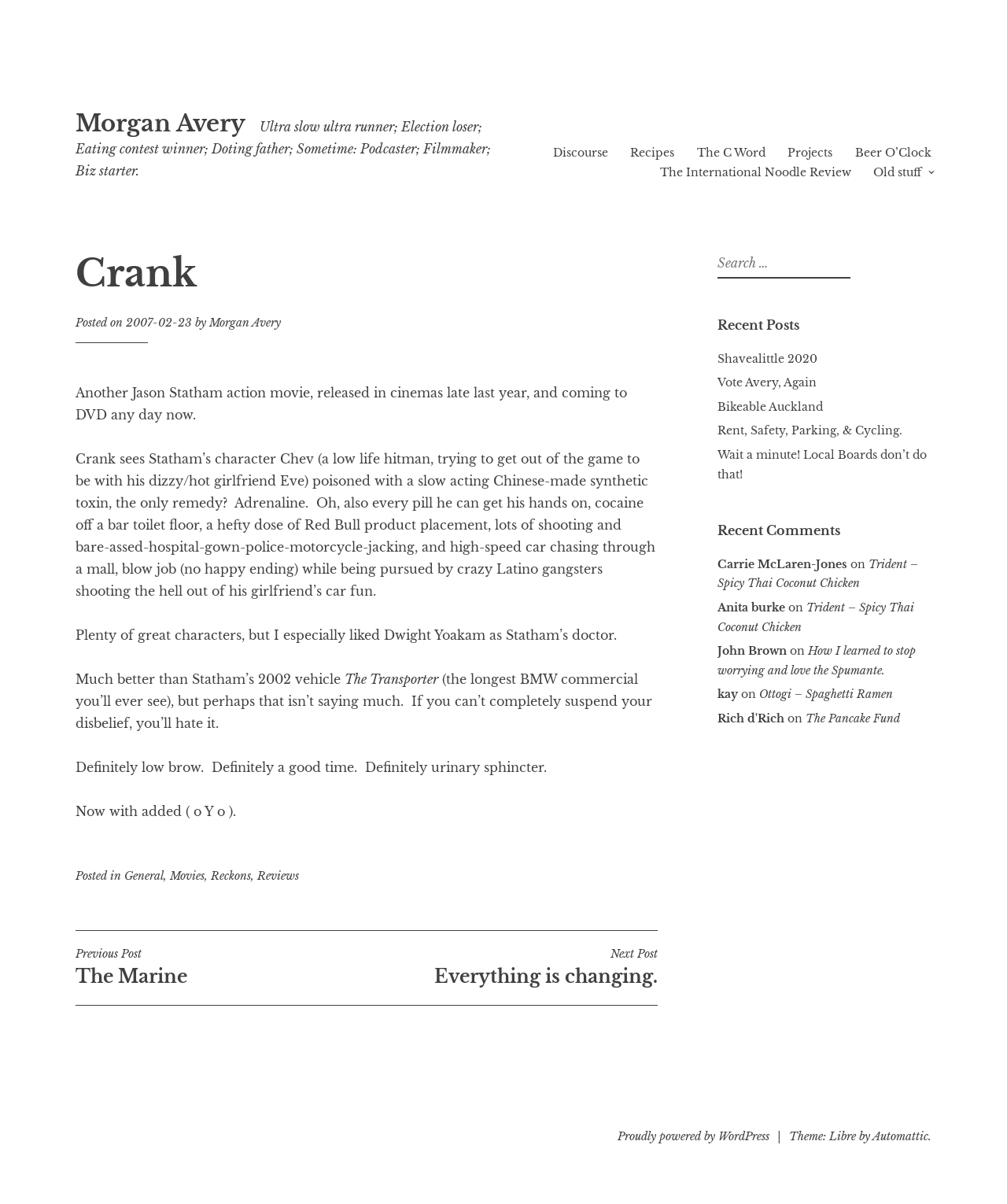Determine the bounding box coordinates for the element that should be clicked to follow this instruction: "Read the review of the movie Crank". The coordinates should be given as four float numbers between 0 and 1, in the format [left, top, right, bottom].

[0.075, 0.32, 0.623, 0.351]